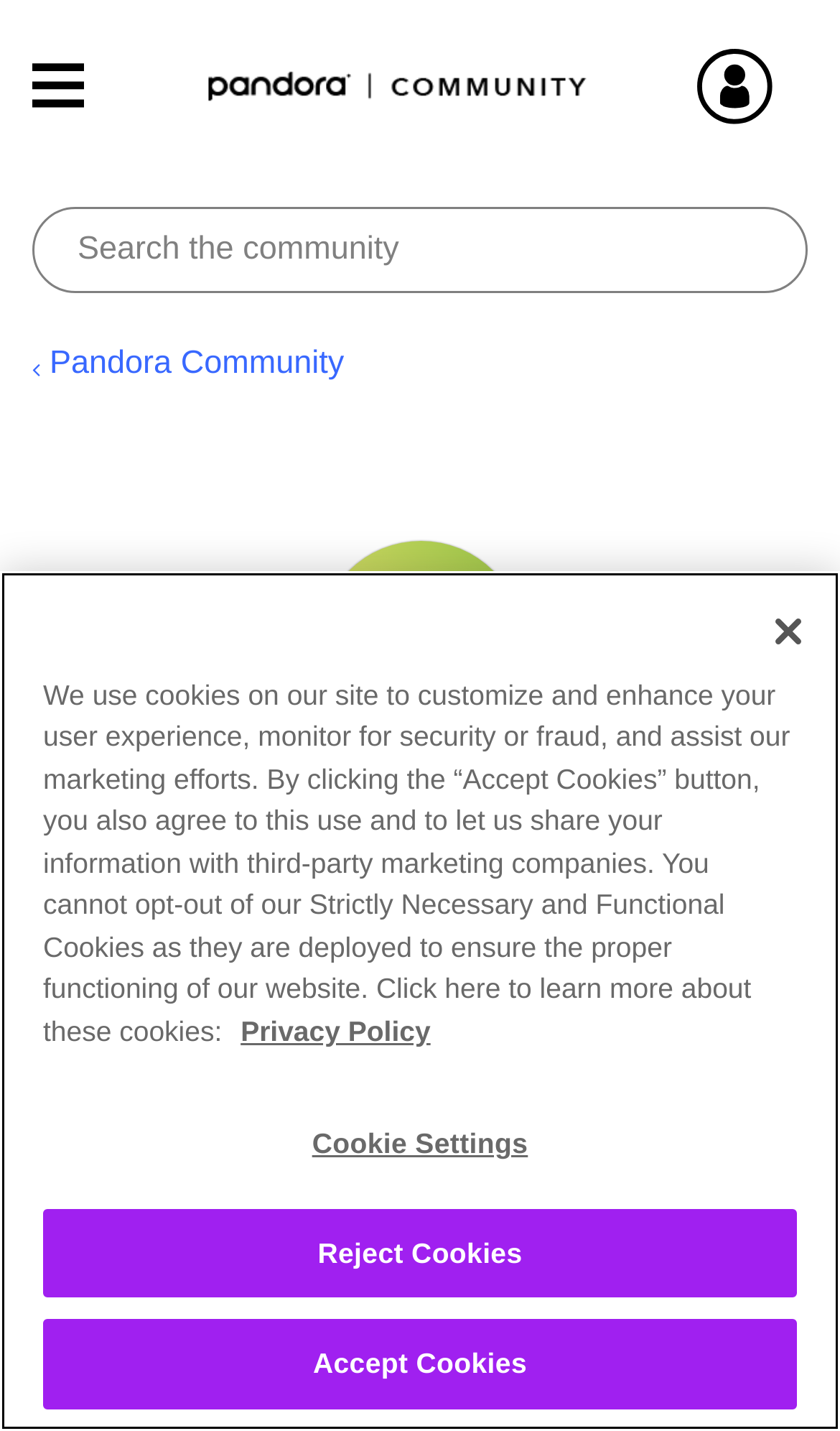Given the element description Re: Family plan not auto-renewing, identify the bounding box coordinates for the UI element on the webpage screenshot. The format should be (top-left x, top-left y, bottom-right x, bottom-right y), with values between 0 and 1.

[0.038, 0.947, 0.792, 0.977]